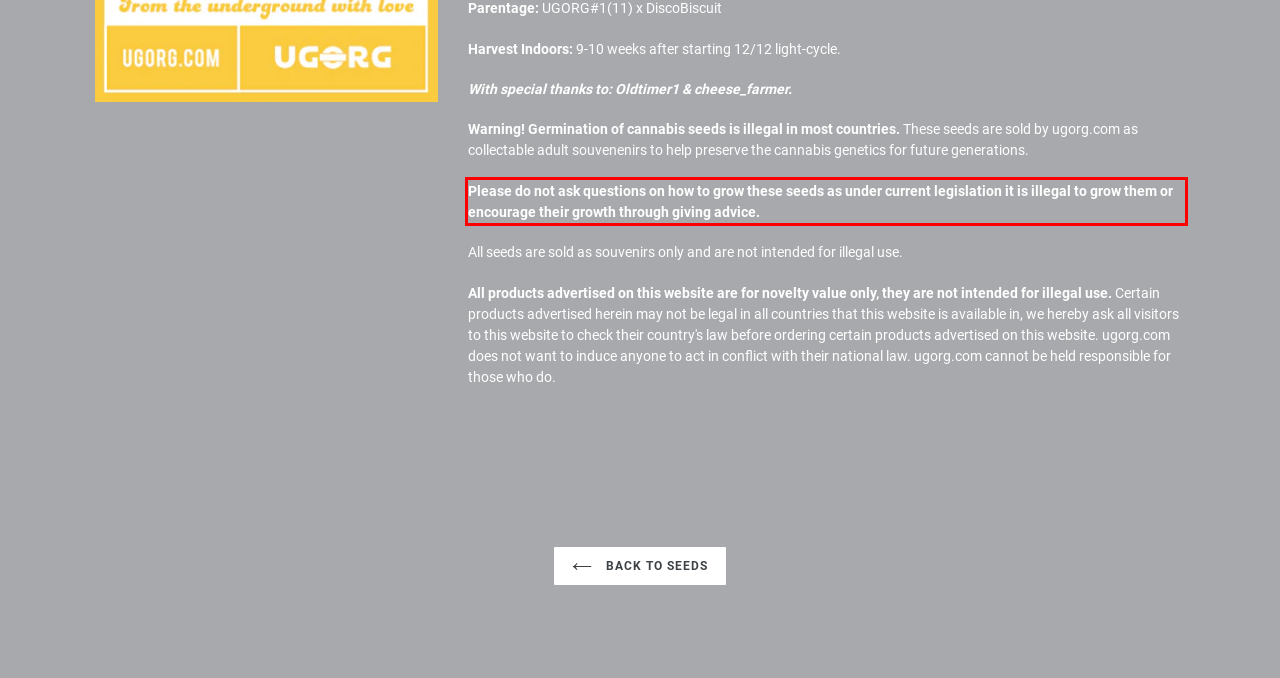Using the provided webpage screenshot, recognize the text content in the area marked by the red bounding box.

Please do not ask questions on how to grow these seeds as under current legislation it is illegal to grow them or encourage their growth through giving advice.